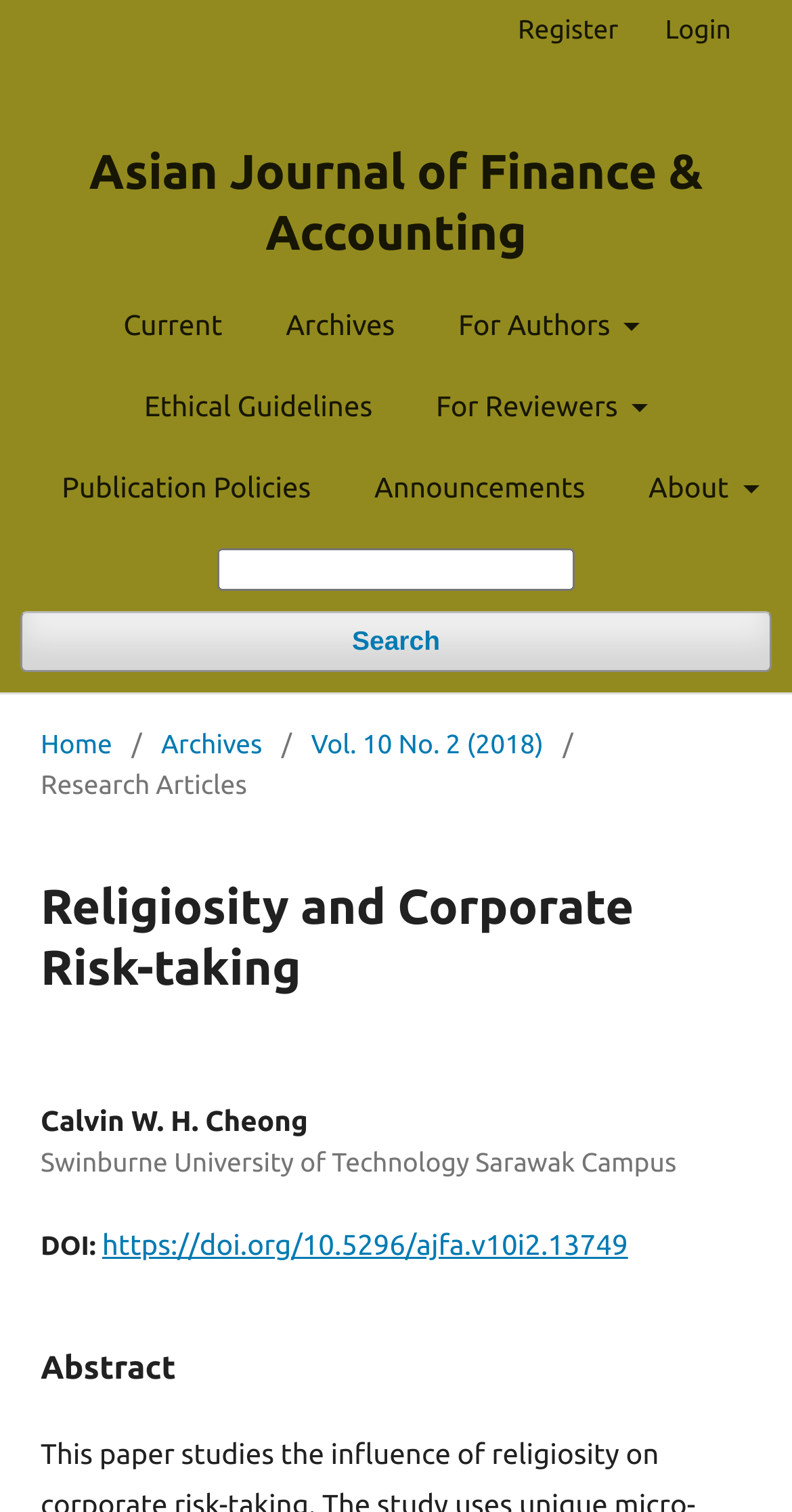What is the name of the journal?
Examine the image and give a concise answer in one word or a short phrase.

Asian Journal of Finance & Accounting